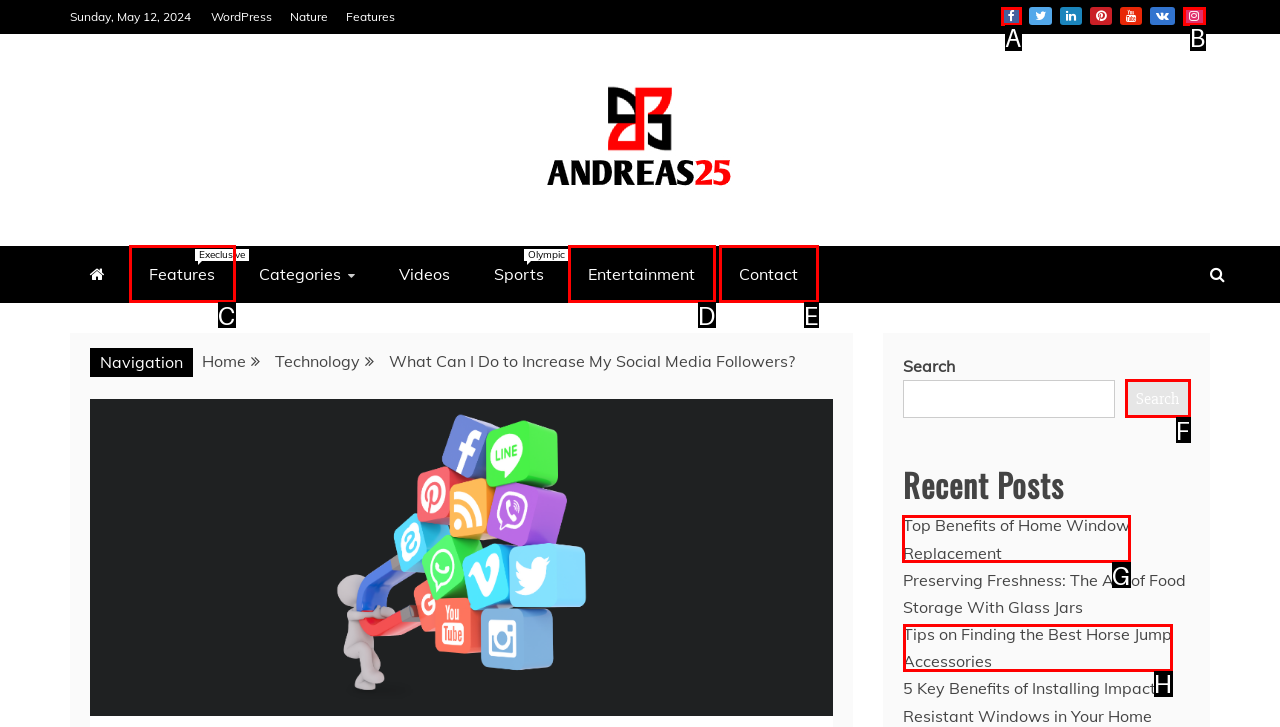Out of the given choices, which letter corresponds to the UI element required to View replies of post #10? Answer with the letter.

None